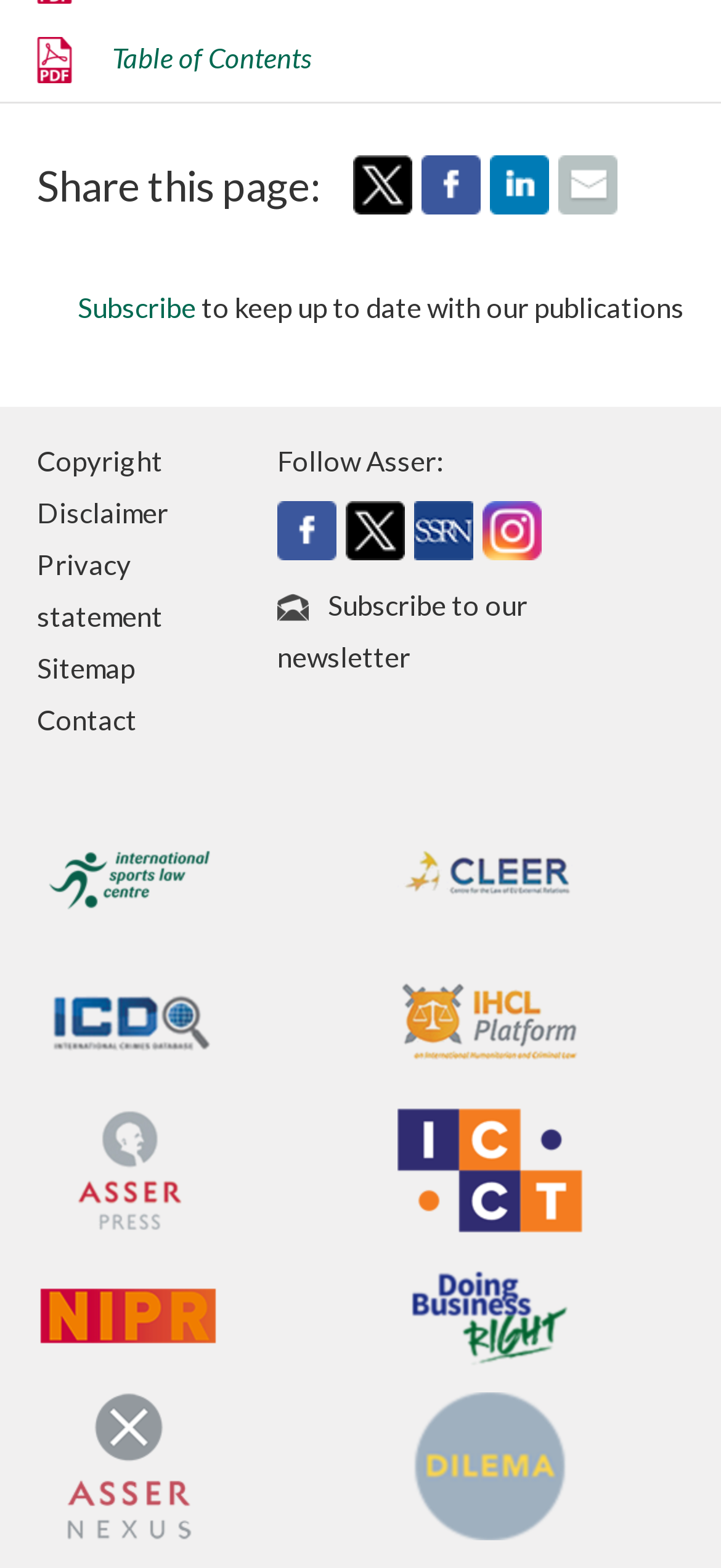Please pinpoint the bounding box coordinates for the region I should click to adhere to this instruction: "Visit the Asser Press website".

[0.051, 0.733, 0.308, 0.755]